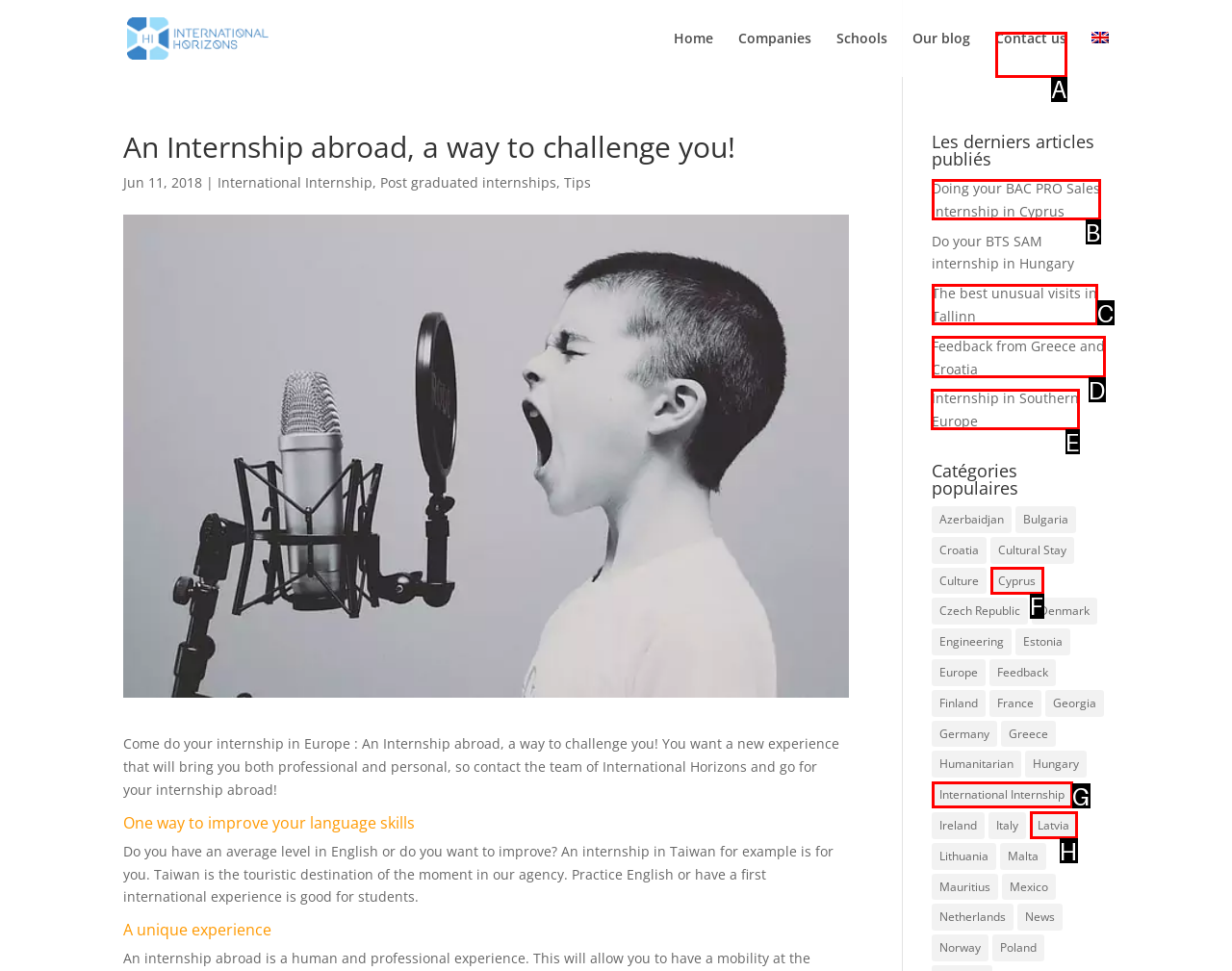Identify the correct UI element to click for this instruction: Learn more about 'Internship in Southern Europe'
Respond with the appropriate option's letter from the provided choices directly.

E